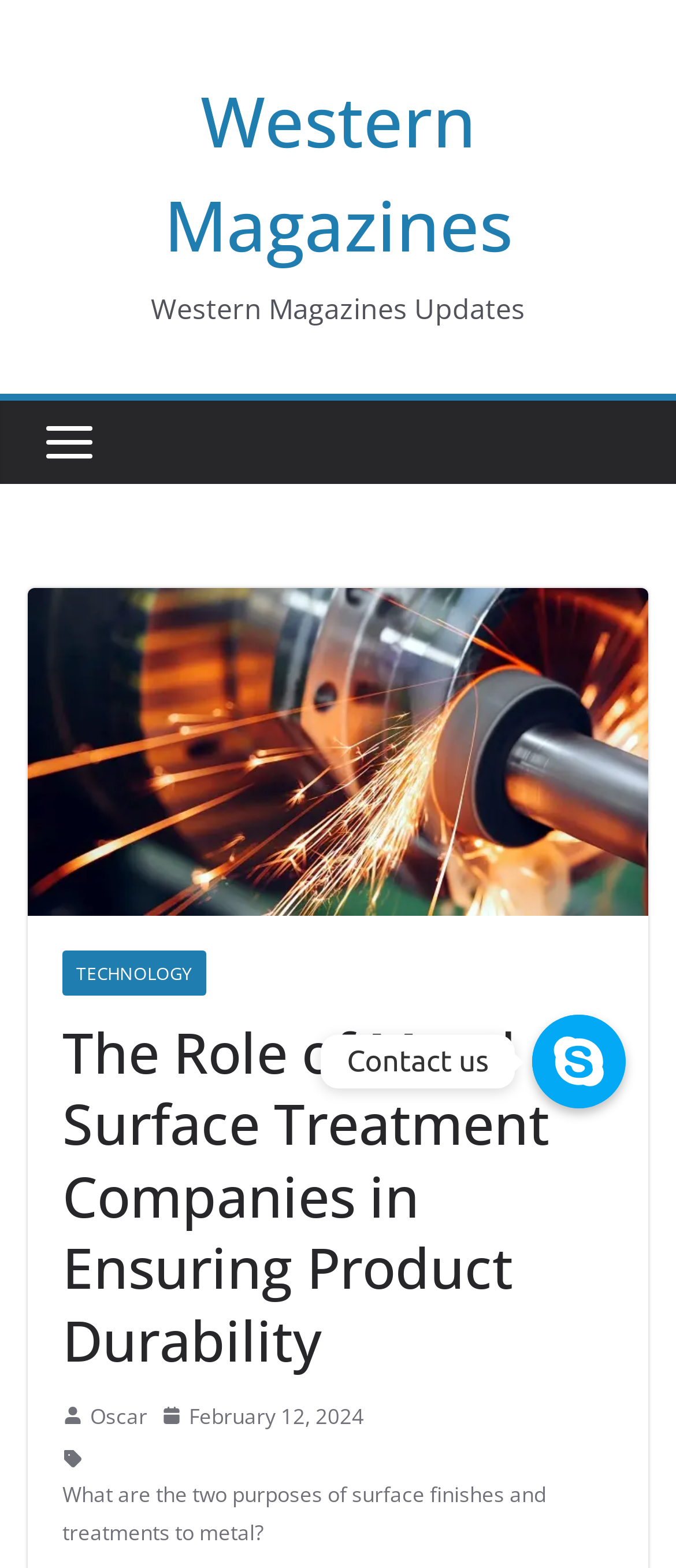Respond to the question below with a single word or phrase:
What is the name of the magazine?

Western Magazines